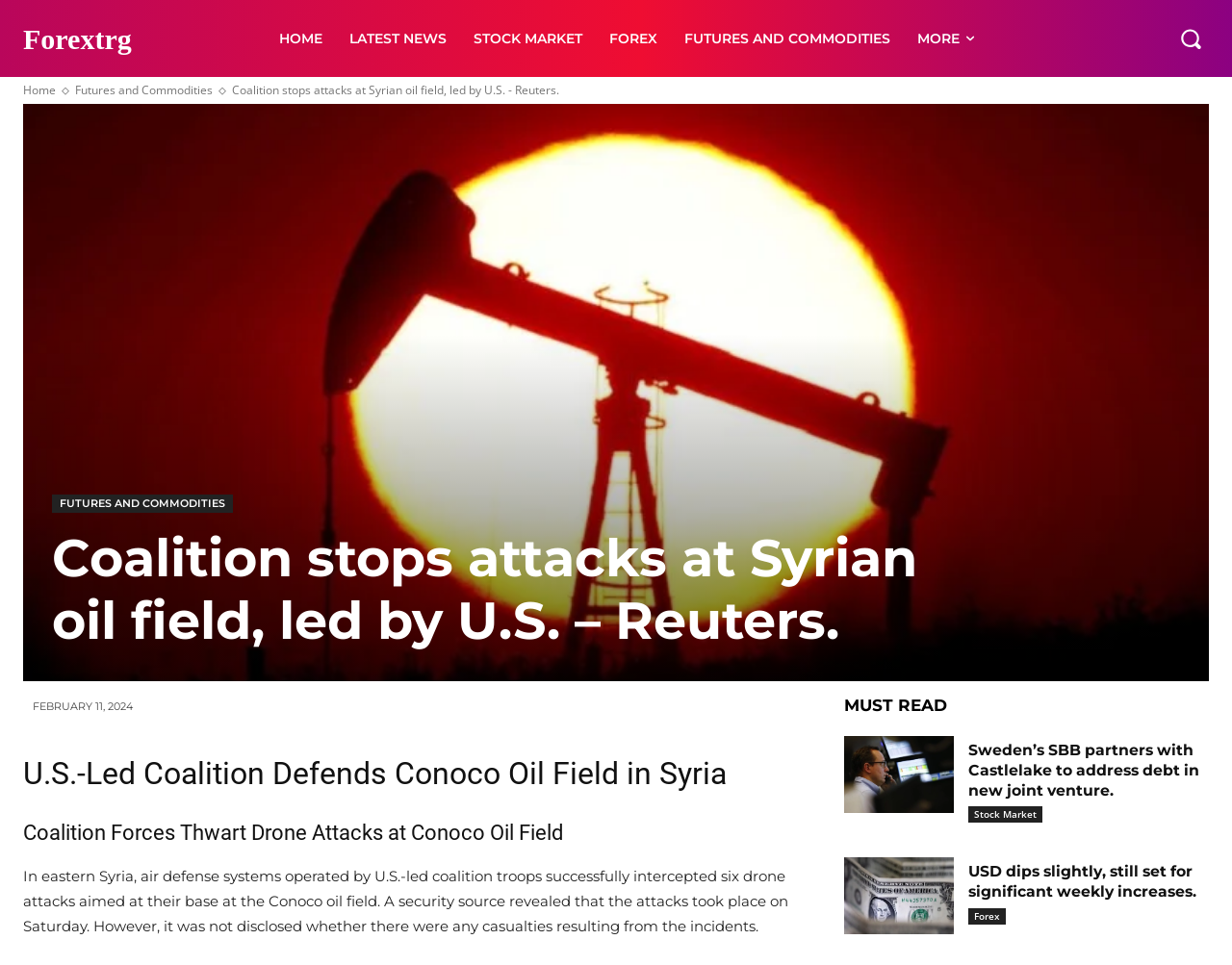What is the main topic of the webpage?
Based on the visual, give a brief answer using one word or a short phrase.

News